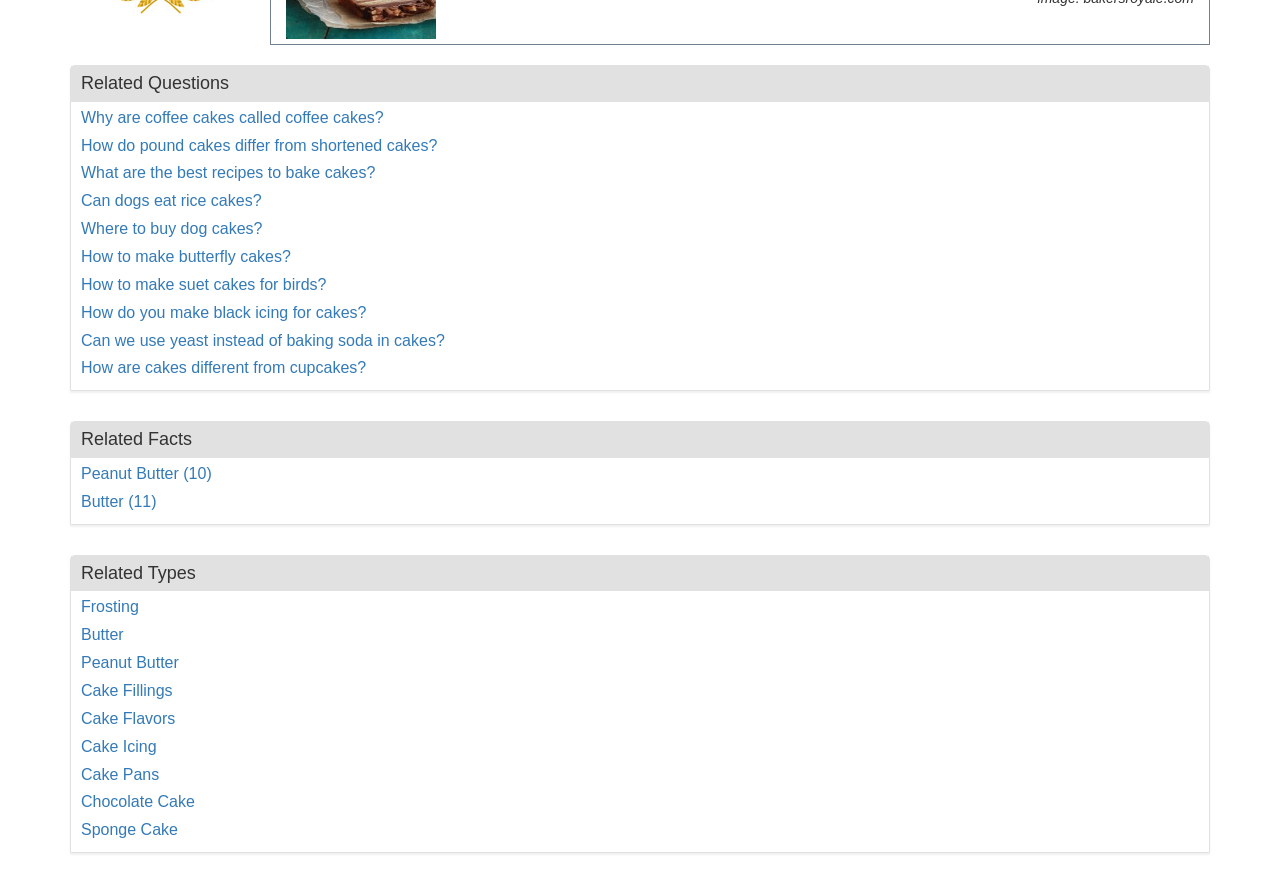Provide a brief response to the question using a single word or phrase: 
What is the category of the link 'Cake Fillings'?

Related Types